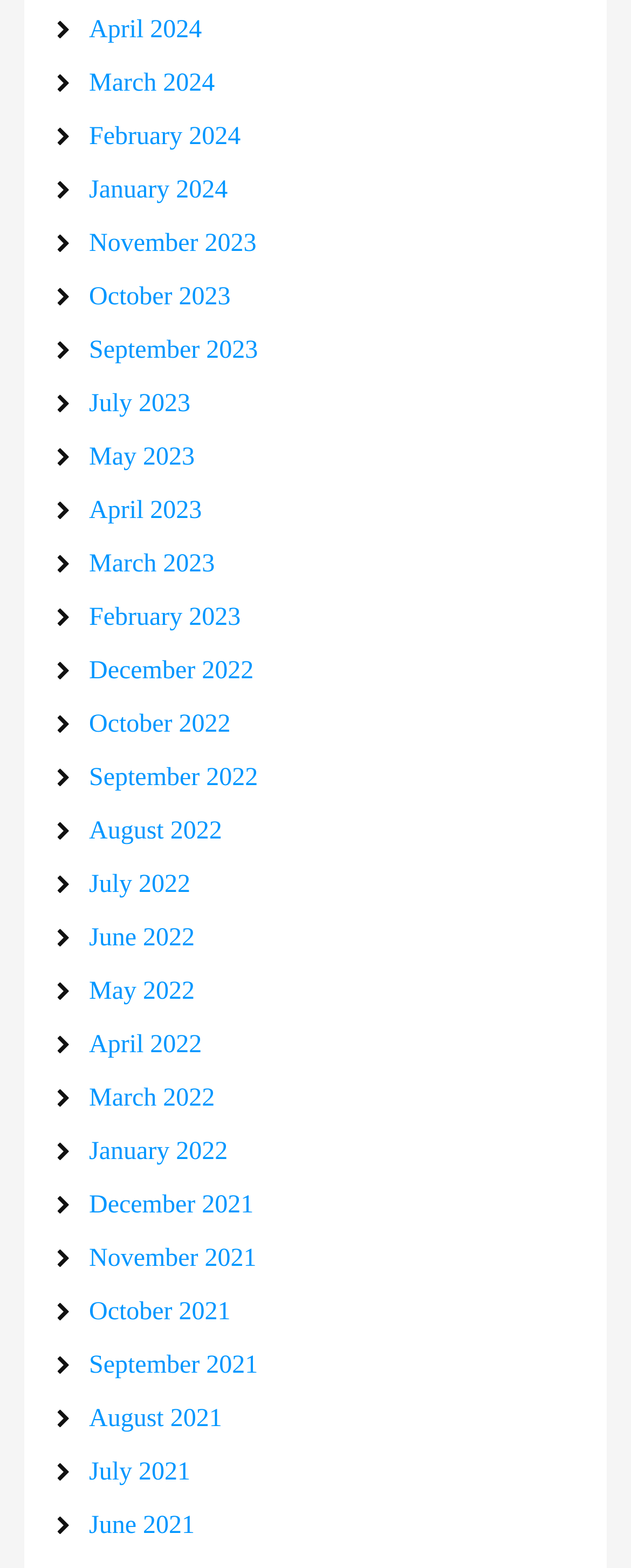Identify the bounding box coordinates of the section to be clicked to complete the task described by the following instruction: "Go to March 2023". The coordinates should be four float numbers between 0 and 1, formatted as [left, top, right, bottom].

[0.141, 0.351, 0.34, 0.369]